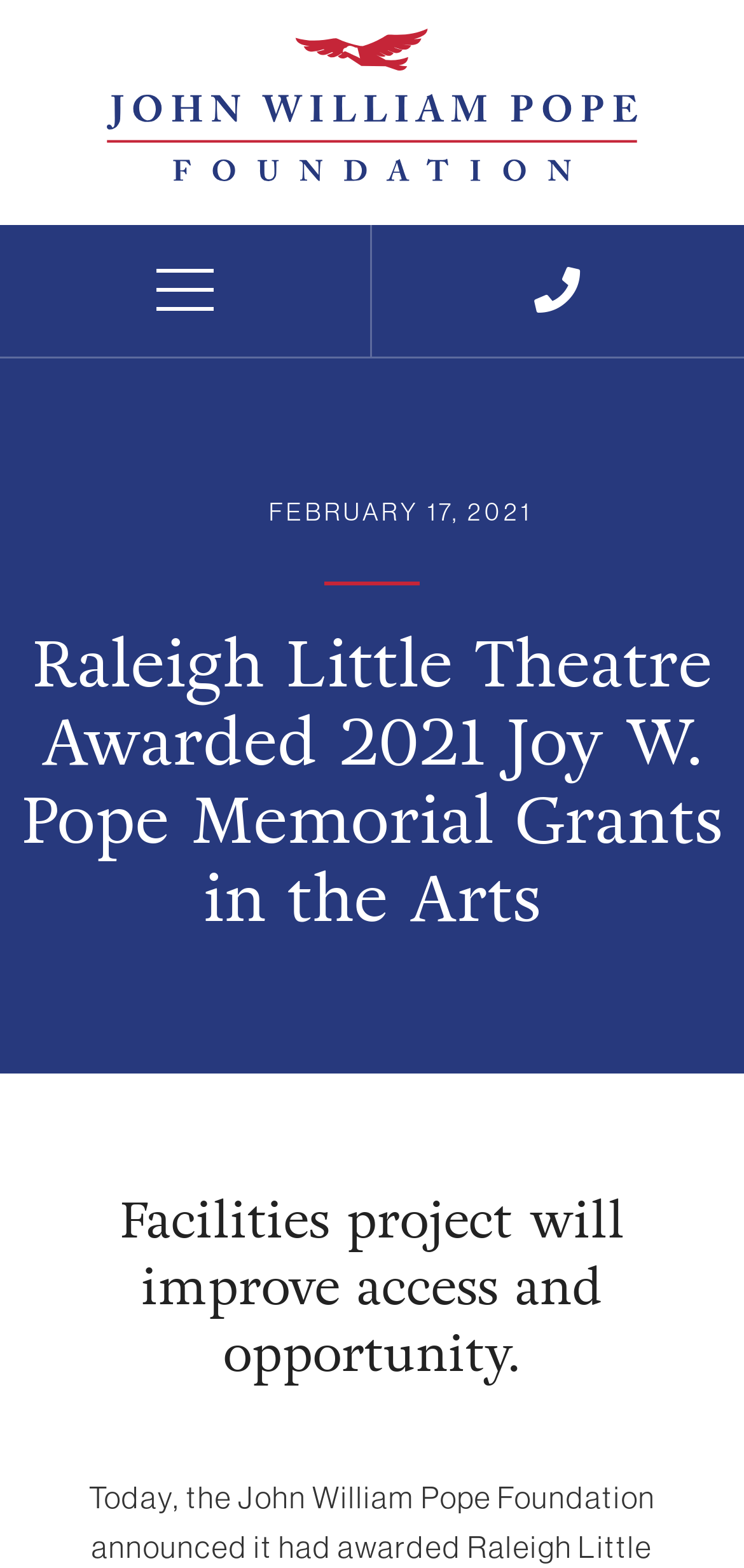Locate the headline of the webpage and generate its content.

Raleigh Little Theatre Awarded 2021 Joy W. Pope Memorial Grants in the Arts